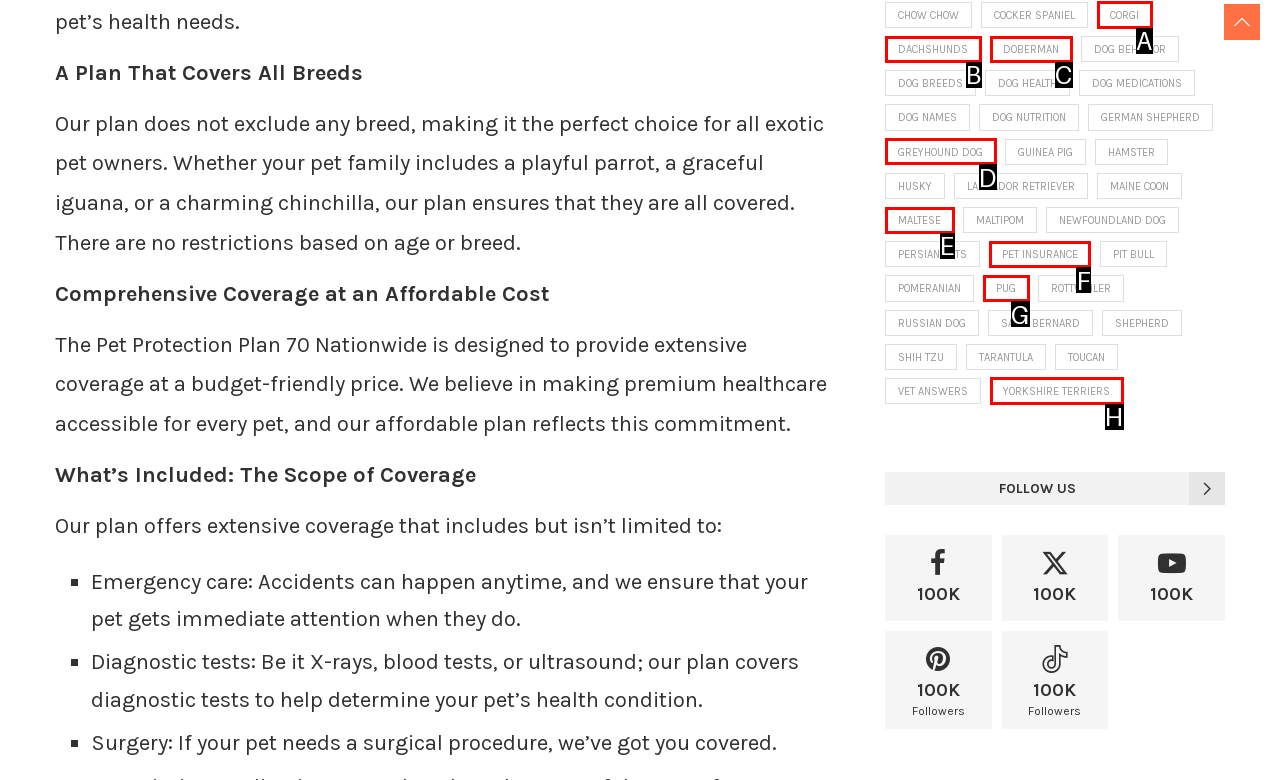Tell me the letter of the UI element I should click to accomplish the task: Select the 'Illinois' market based on the choices provided in the screenshot.

None